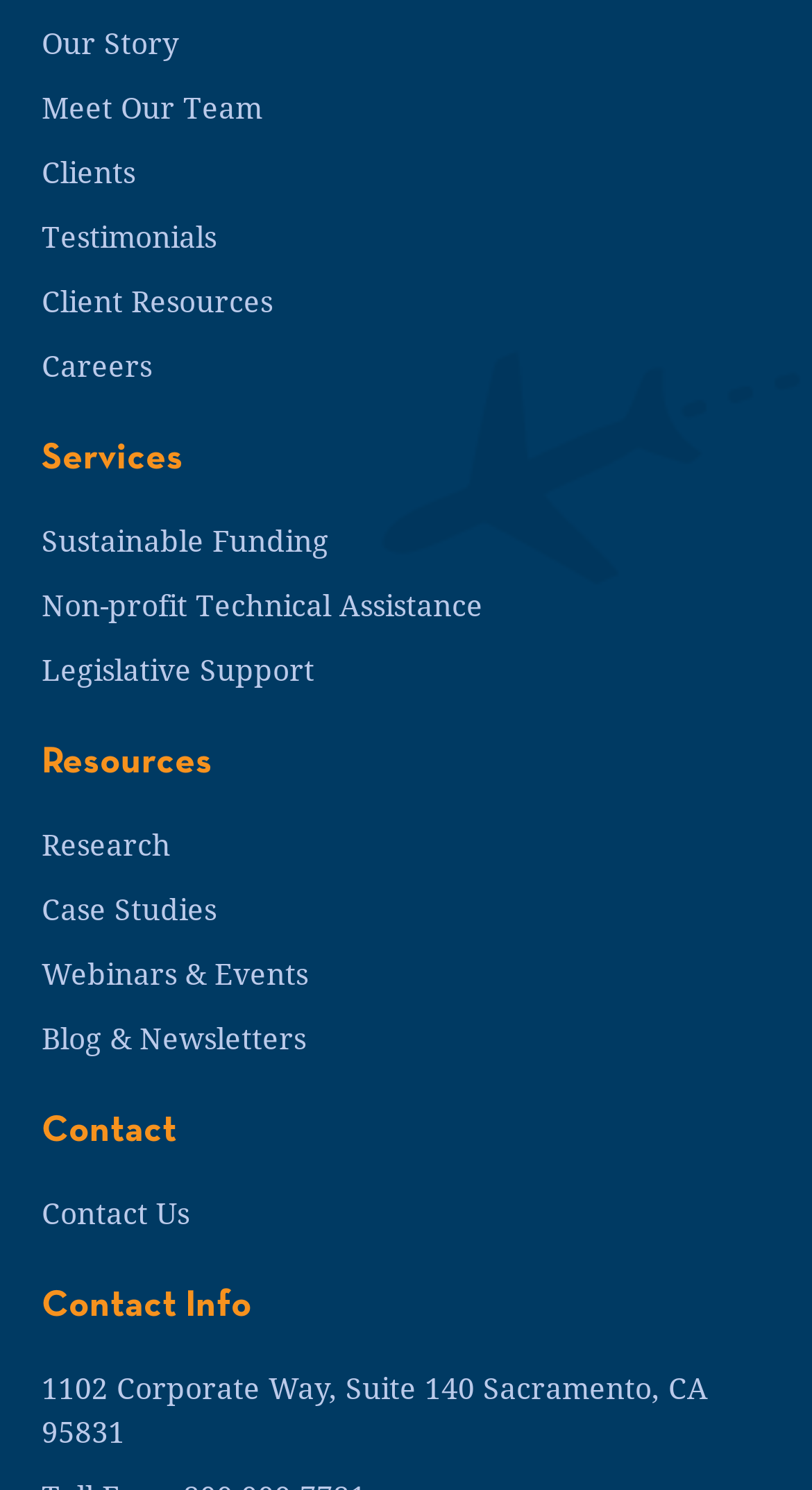What is the first link on the webpage?
From the image, respond using a single word or phrase.

Our Story